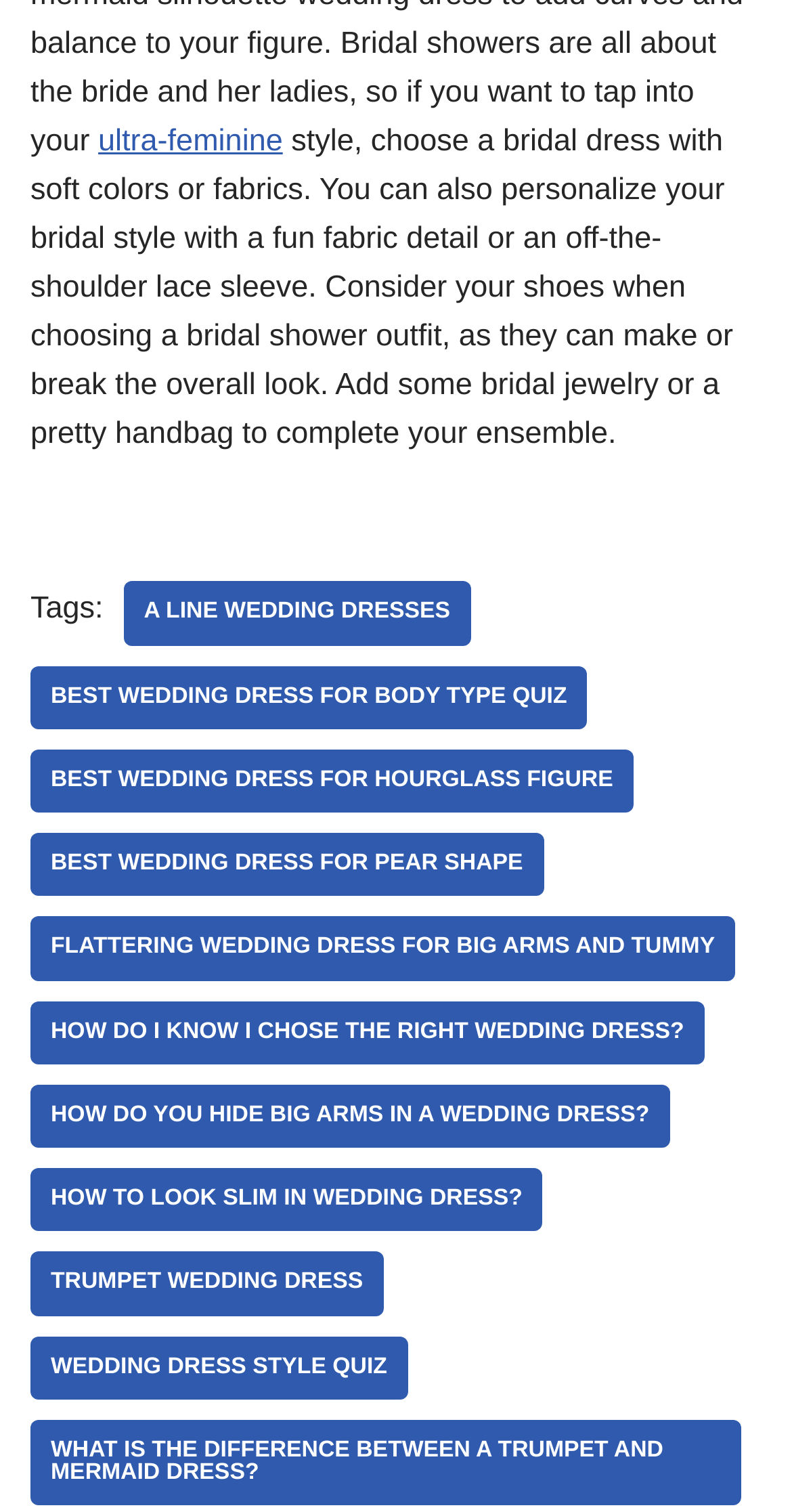Can you find the bounding box coordinates for the UI element given this description: "a line wedding dresses"? Provide the coordinates as four float numbers between 0 and 1: [left, top, right, bottom].

[0.156, 0.385, 0.594, 0.427]